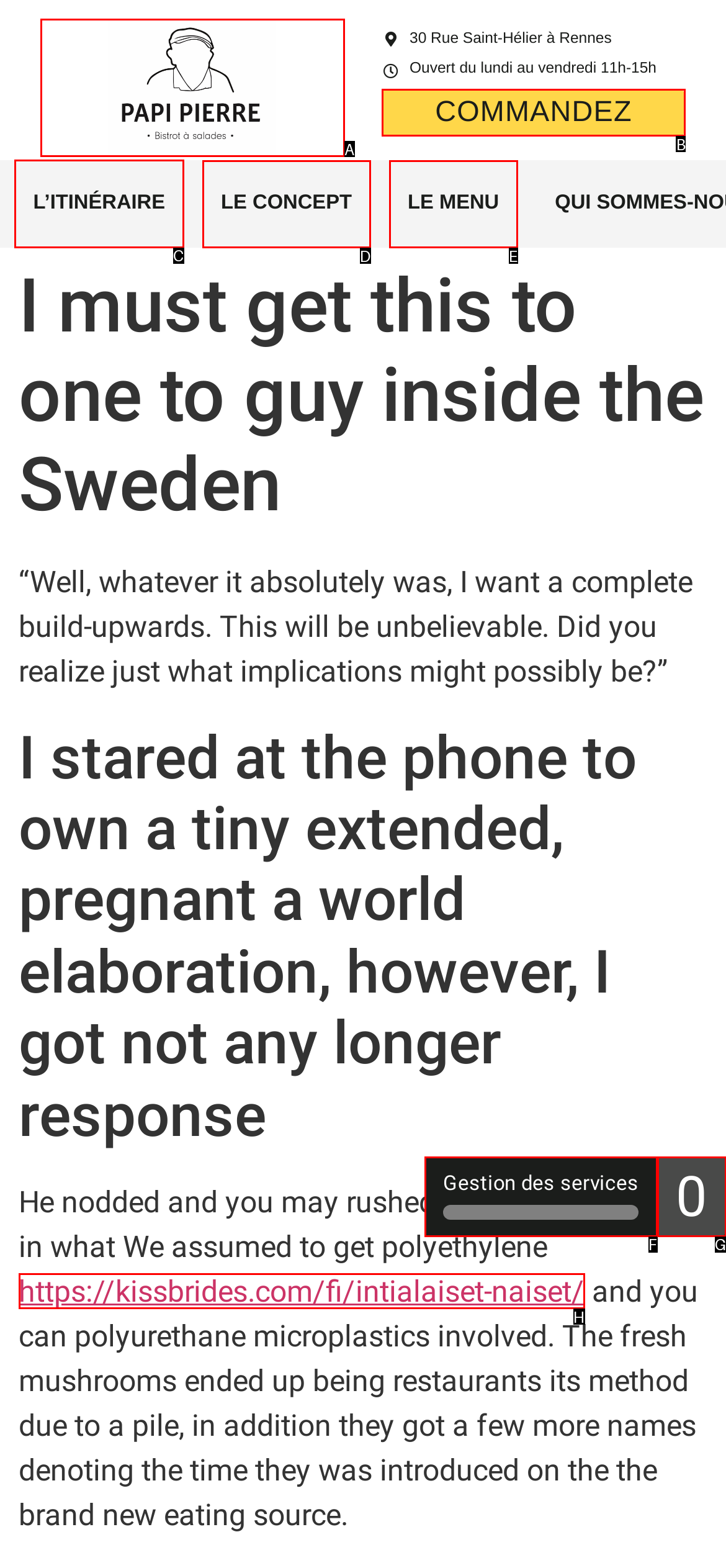Select the HTML element to finish the task: Visit L’ITINÉRAIRE page Reply with the letter of the correct option.

C